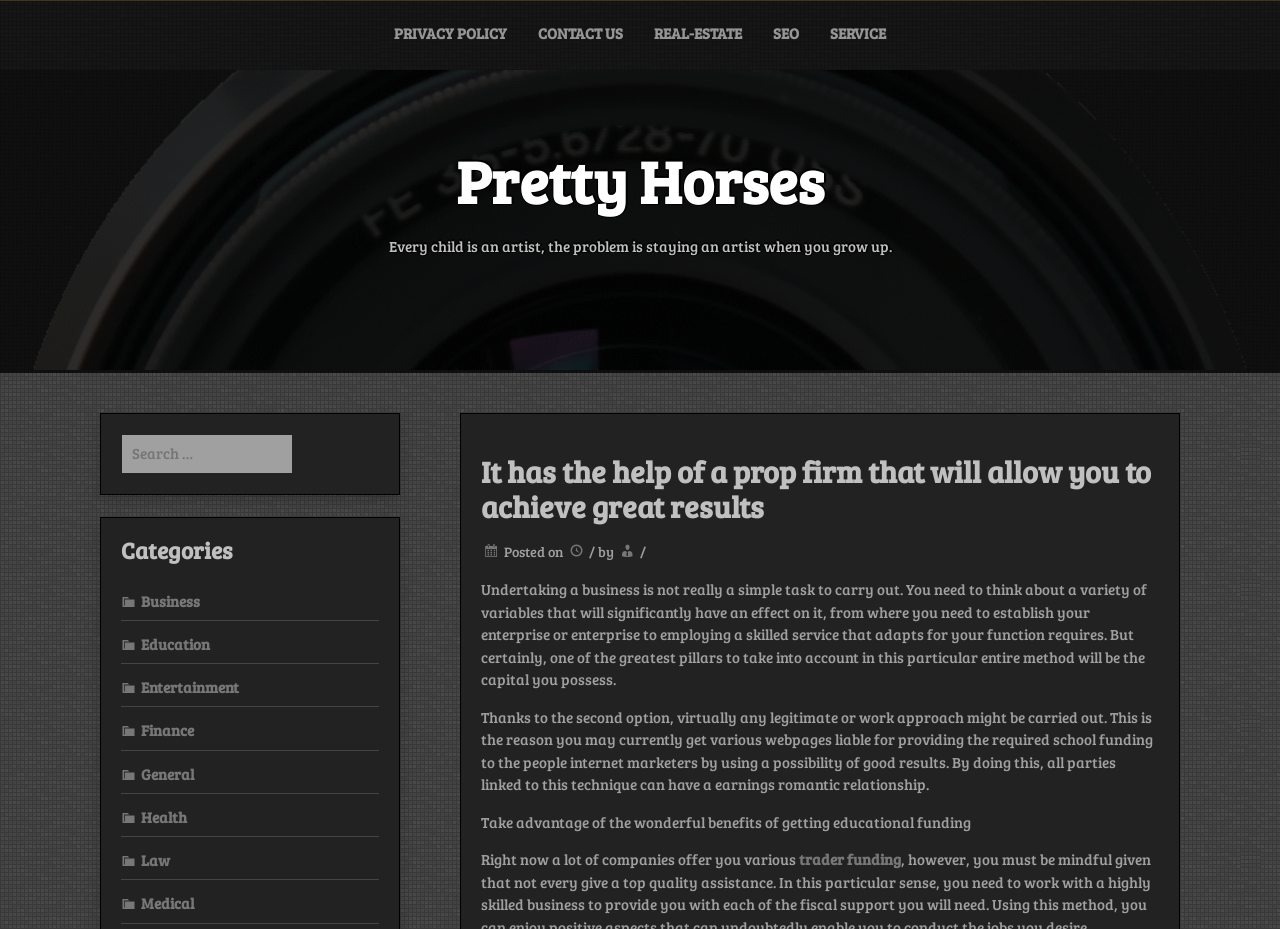Find the bounding box coordinates of the element to click in order to complete this instruction: "Click on PRIVACY POLICY". The bounding box coordinates must be four float numbers between 0 and 1, denoted as [left, top, right, bottom].

[0.296, 0.001, 0.408, 0.072]